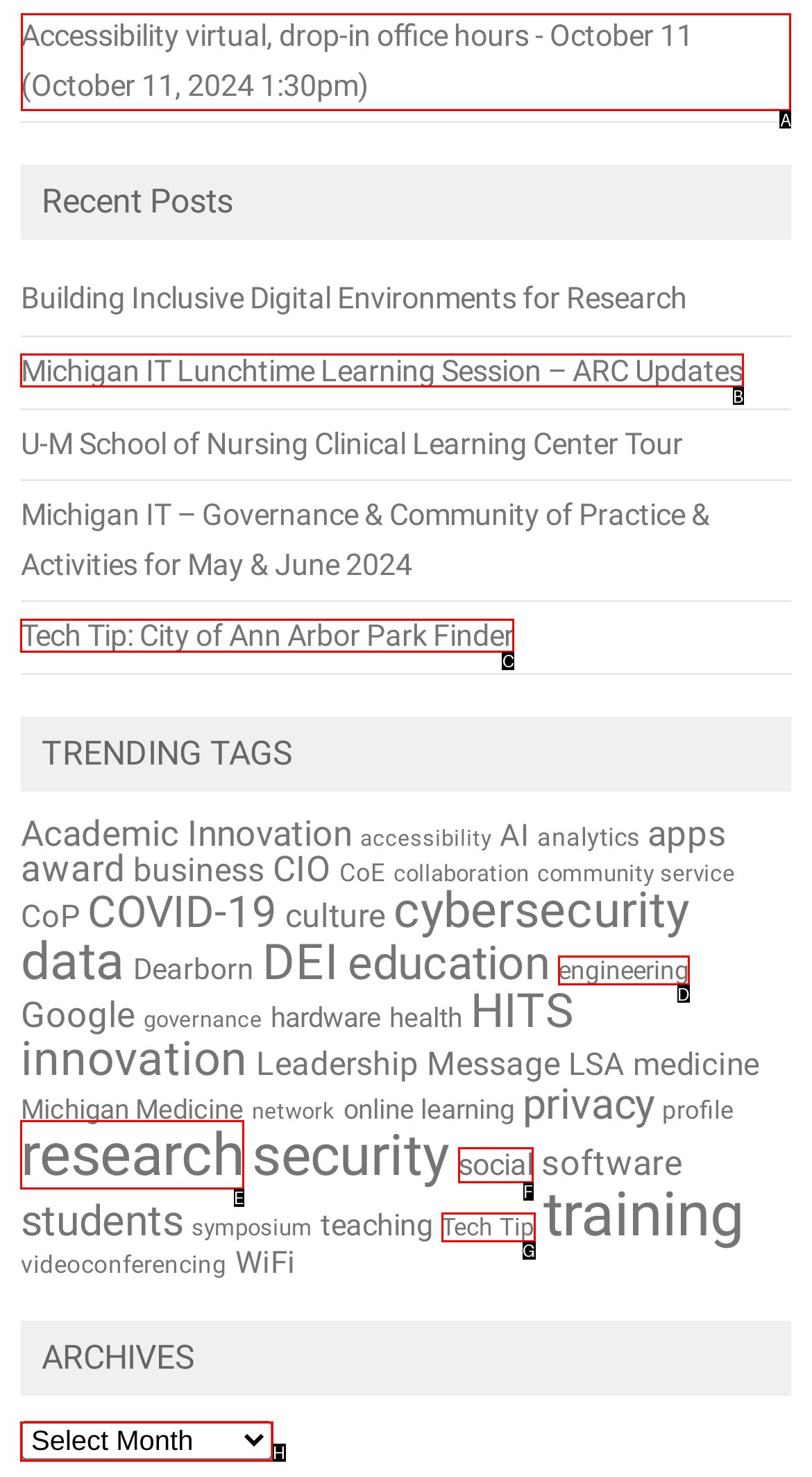Choose the HTML element you need to click to achieve the following task: Go to next slide
Respond with the letter of the selected option from the given choices directly.

None